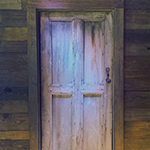Please analyze the image and provide a thorough answer to the question:
What does the door symbolize?

The caption interprets the door as a 'visual metaphor for new beginnings and pathways', implying that the door represents a threshold to a transformative experience or a new chapter in life.